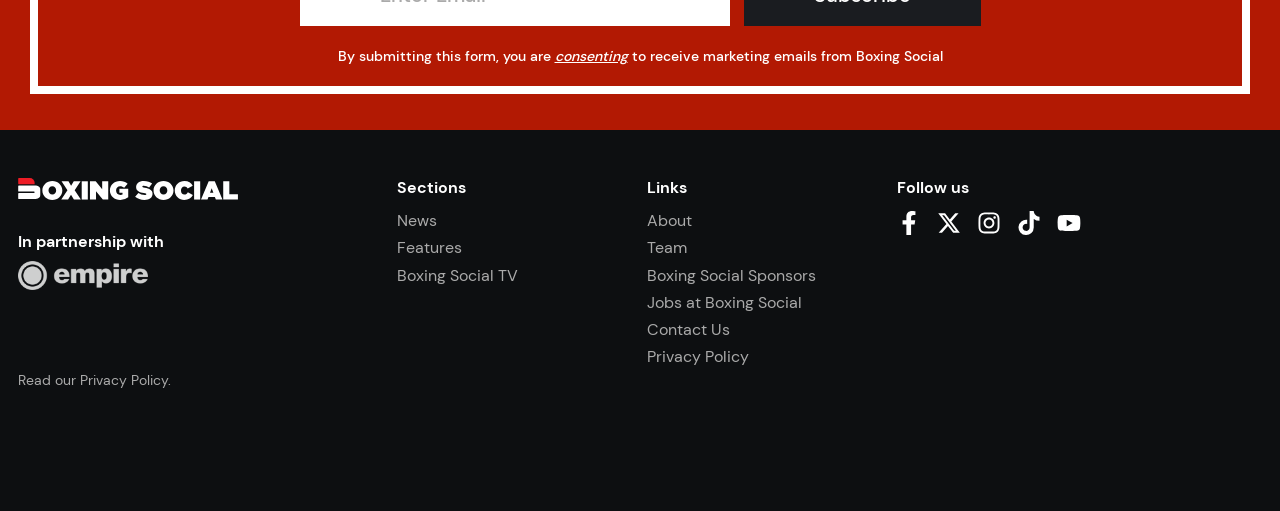Find the bounding box coordinates for the UI element that matches this description: "Jobs at Boxing Social".

[0.506, 0.571, 0.627, 0.612]